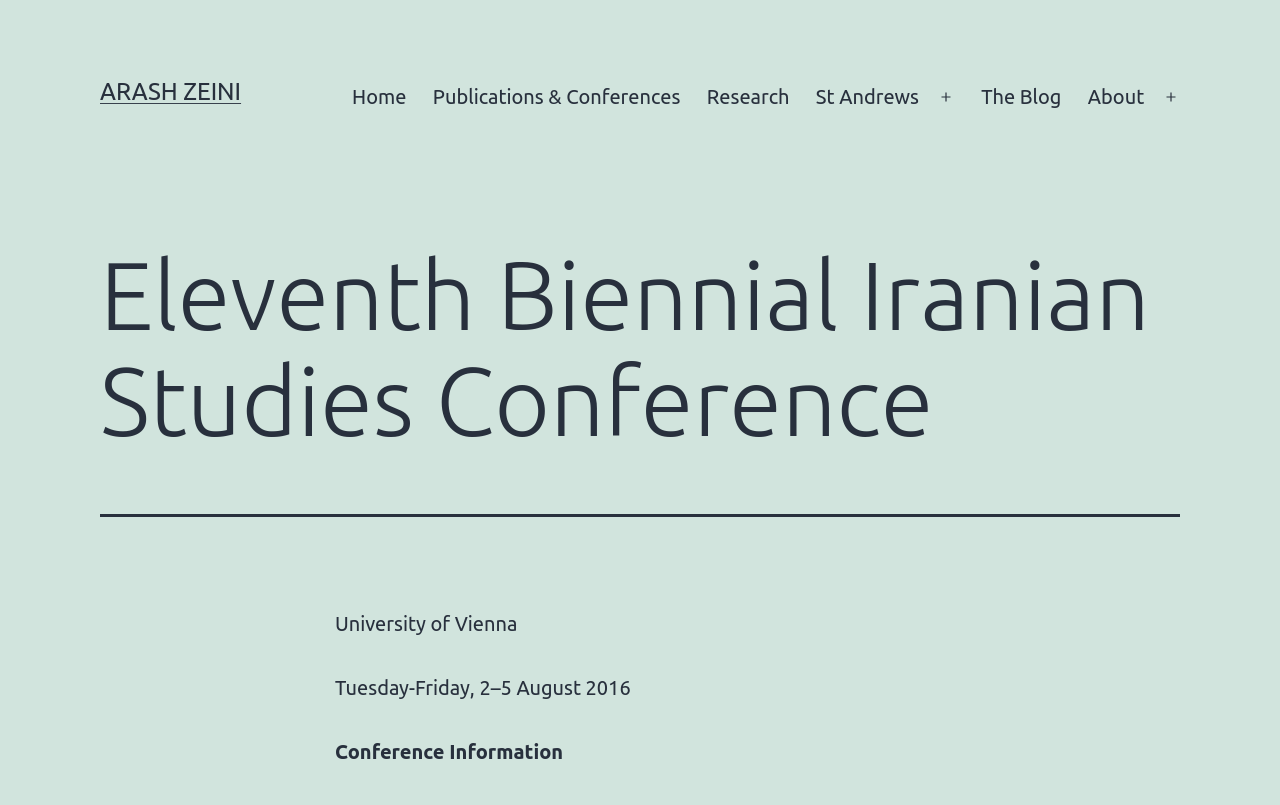What is the name of the conference?
Using the image, provide a concise answer in one word or a short phrase.

Eleventh Biennial Iranian Studies Conference